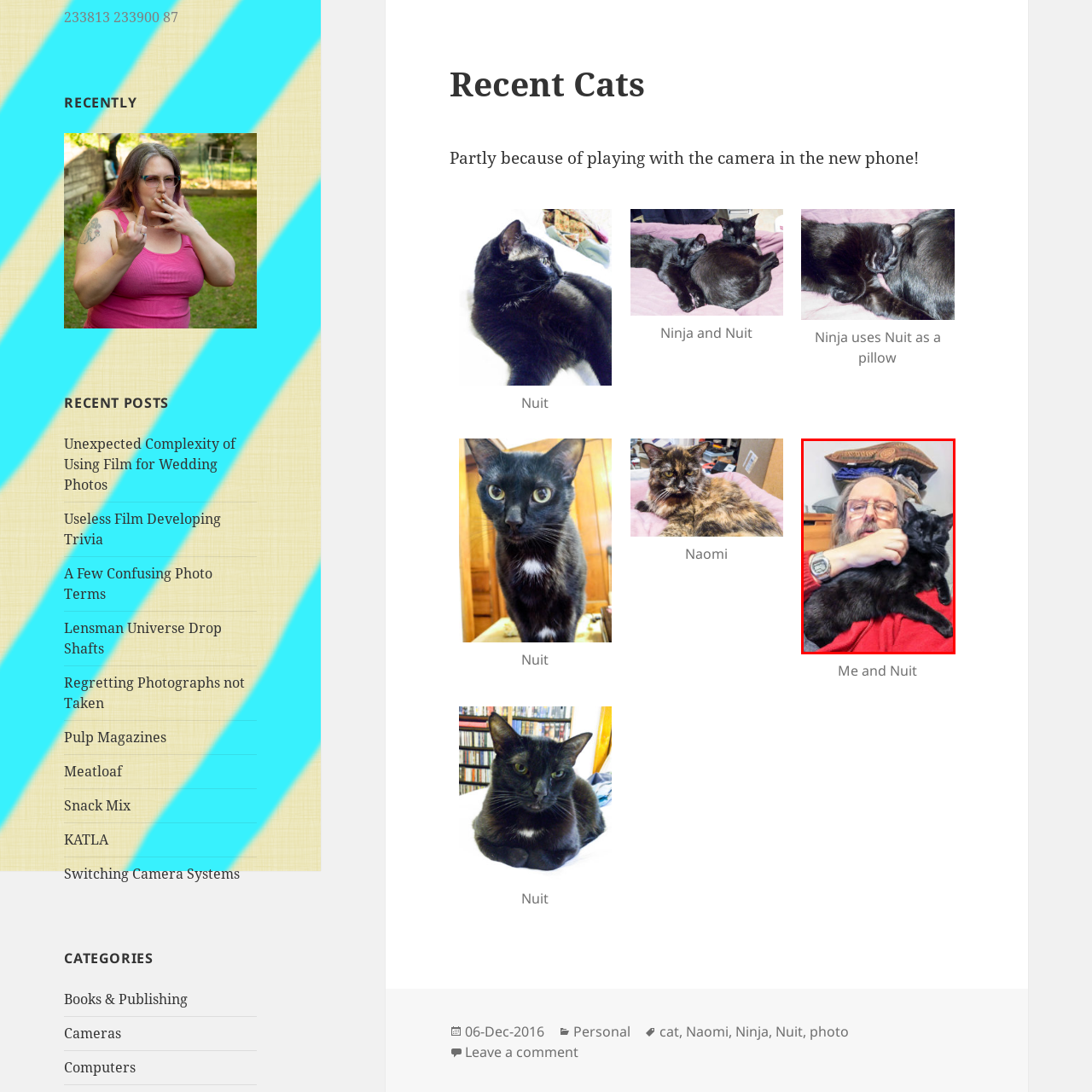What is the background of the image?
Analyze the image encased by the red bounding box and elaborate on your answer to the question.

The background of the image features a cluttered arrangement of bedding and other items, which suggests a homey and cozy atmosphere, fitting for a relaxing scene with a pet.